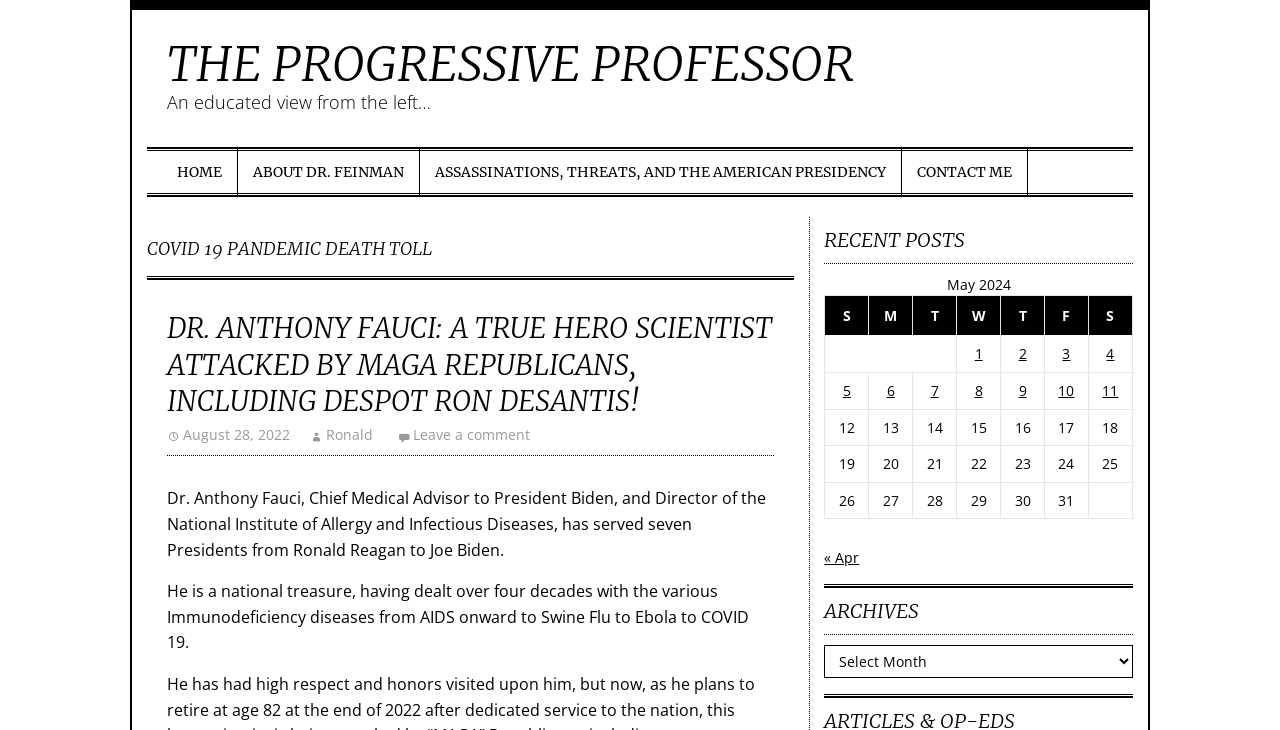Identify the bounding box for the UI element described as: "Ronald". Ensure the coordinates are four float numbers between 0 and 1, formatted as [left, top, right, bottom].

[0.242, 0.583, 0.291, 0.609]